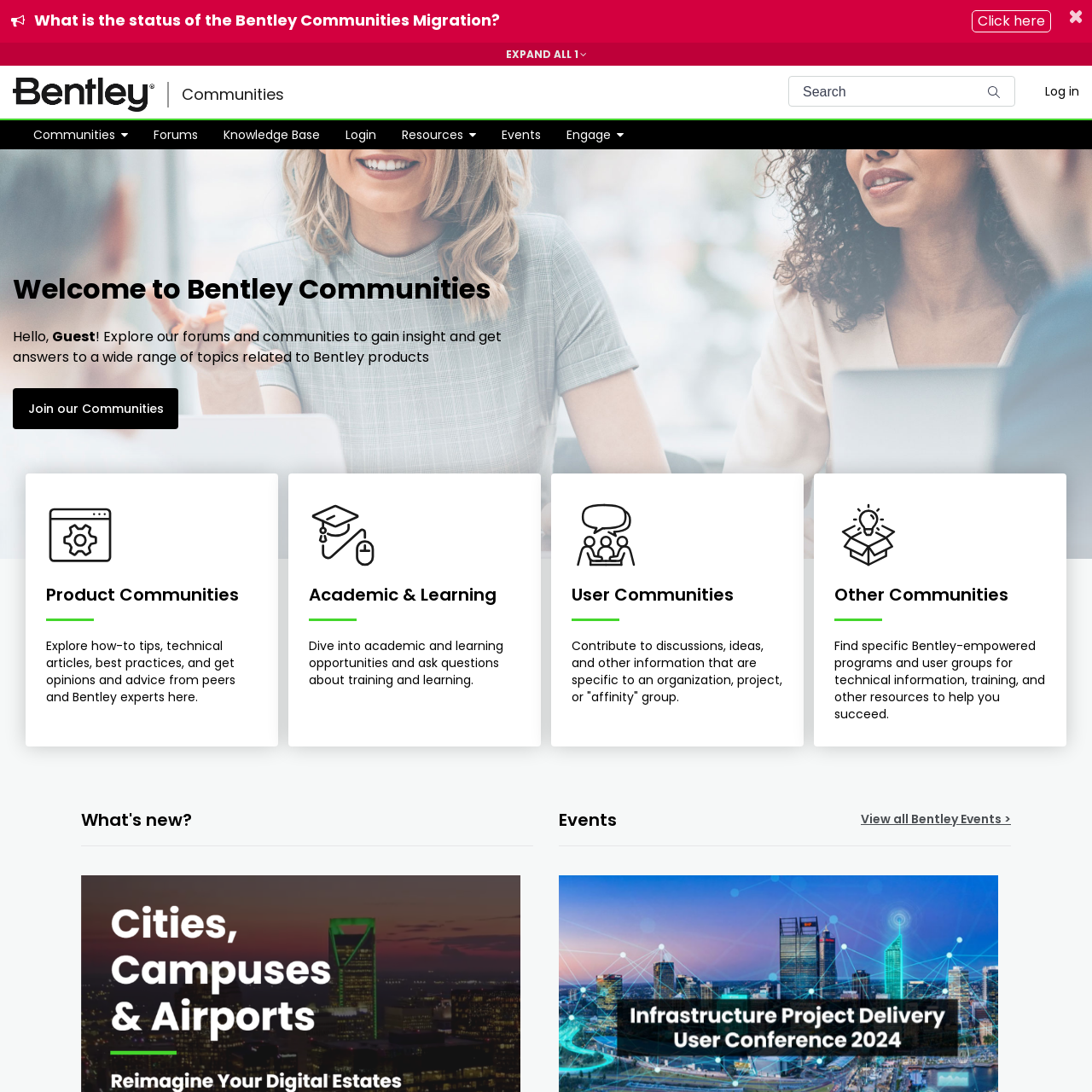Can you identify the bounding box coordinates of the clickable region needed to carry out this instruction: 'Search for something'? The coordinates should be four float numbers within the range of 0 to 1, stated as [left, top, right, bottom].

[0.722, 0.07, 0.93, 0.098]